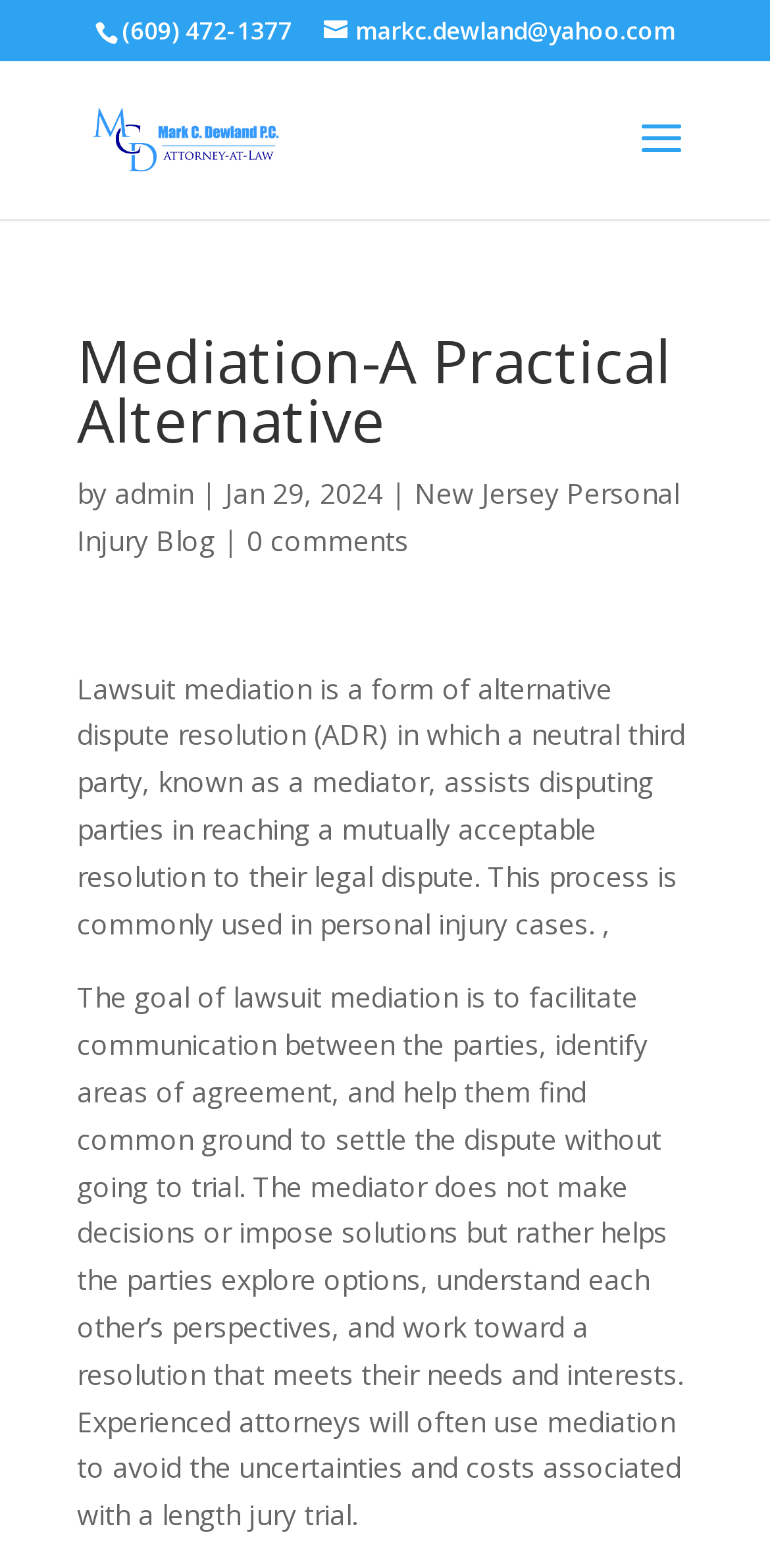What is the phone number of Mark C. Dewland Esq?
Please give a detailed and elaborate answer to the question.

I found the phone number by looking at the top section of the webpage, where the contact information is usually displayed. The phone number is written in a static text element with the coordinates [0.159, 0.009, 0.379, 0.03].